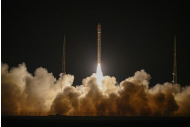Give a one-word or short phrase answer to this question: 
What is erupting from the launch pad?

Plumes of smoke and flames